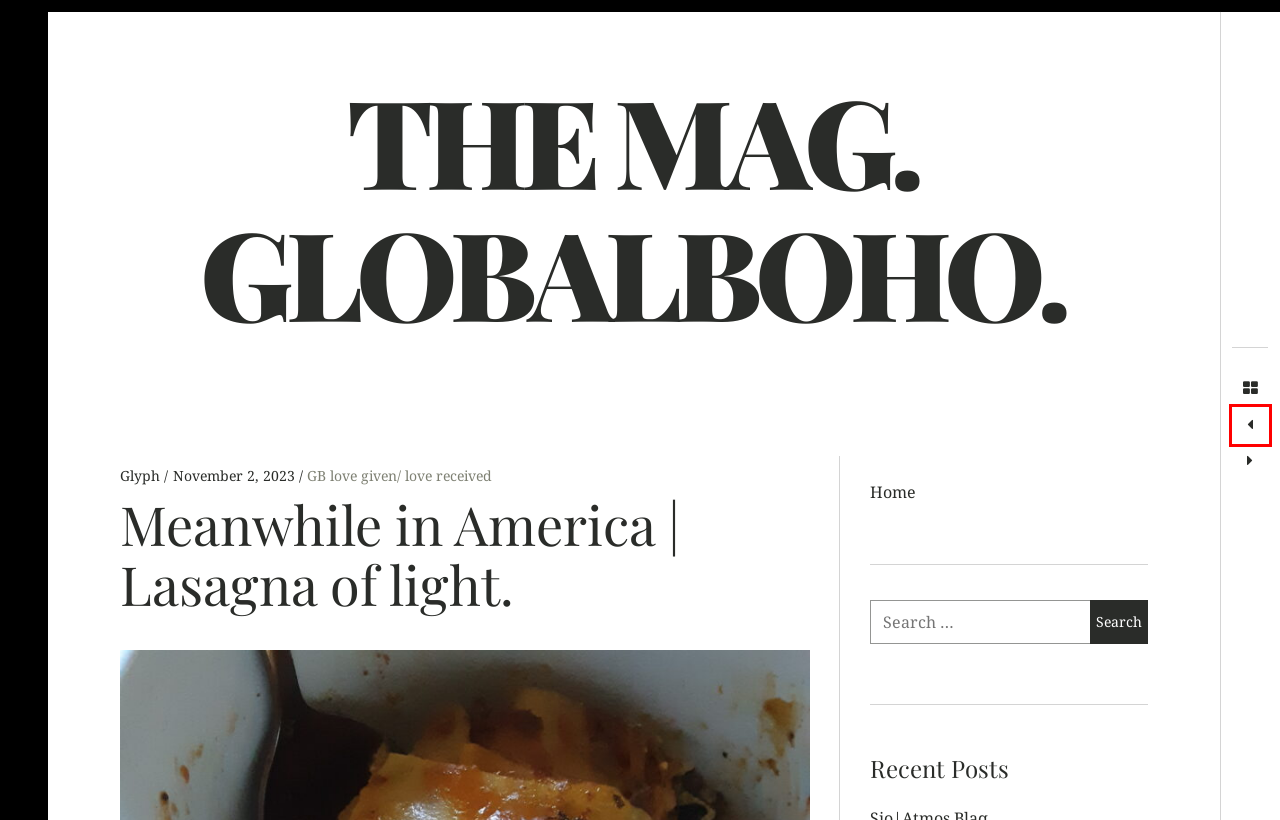Examine the screenshot of a webpage featuring a red bounding box and identify the best matching webpage description for the new page that results from clicking the element within the box. Here are the options:
A. The MAG. Globalboho.
B. Stephen Dalton |1045pm – The MAG. Globalboho.
C. …Welcome to 2024. – The MAG. Globalboho.
D. GB currents/audio – The MAG. Globalboho.
E. …aight.🤦🏾‍♀️ – The MAG. Globalboho.
F. Glyph – The MAG. Globalboho.
G. GB love given/ love received – The MAG. Globalboho.
H. Sio|Atmos Blaq – The MAG. Globalboho.

B